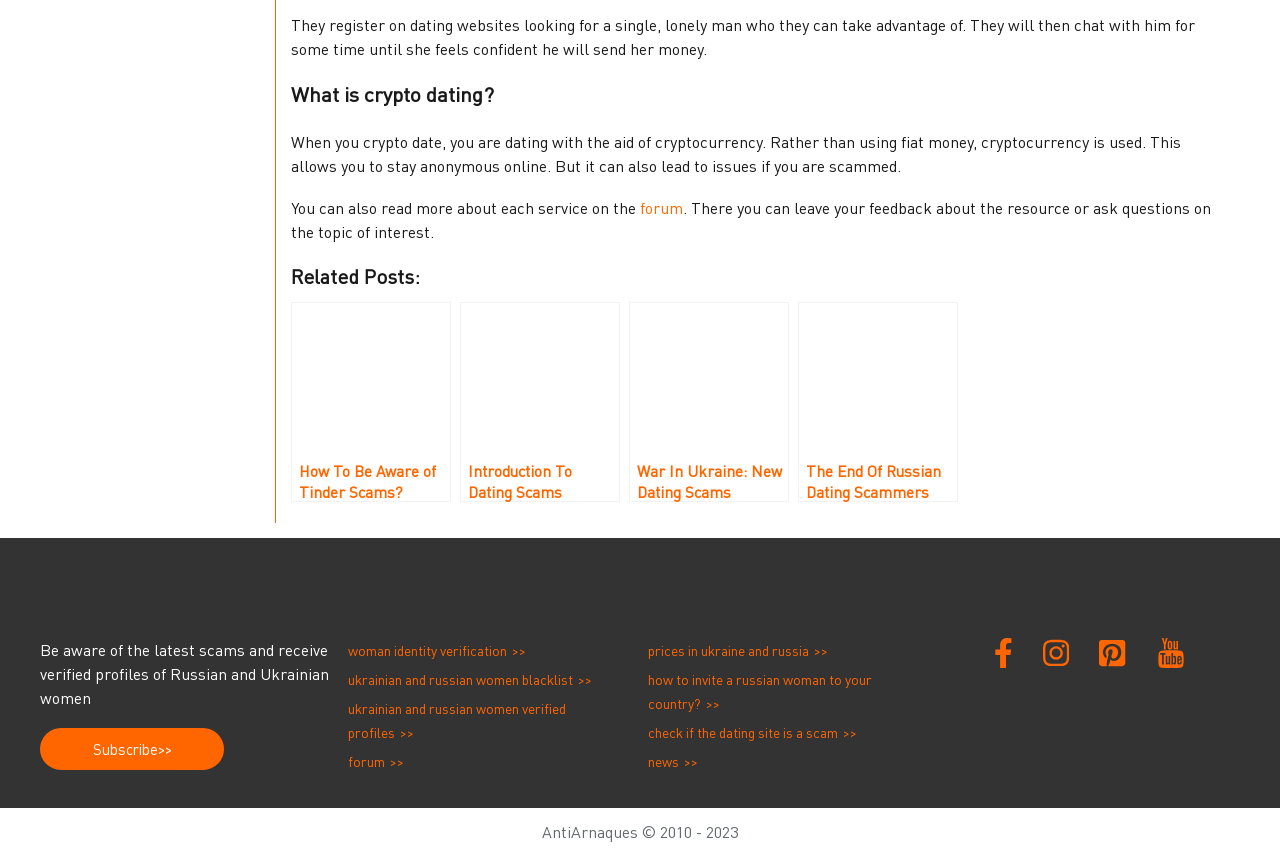Pinpoint the bounding box coordinates of the clickable area needed to execute the instruction: "check the blacklist of Ukrainian and Russian women". The coordinates should be specified as four float numbers between 0 and 1, i.e., [left, top, right, bottom].

[0.272, 0.781, 0.462, 0.801]